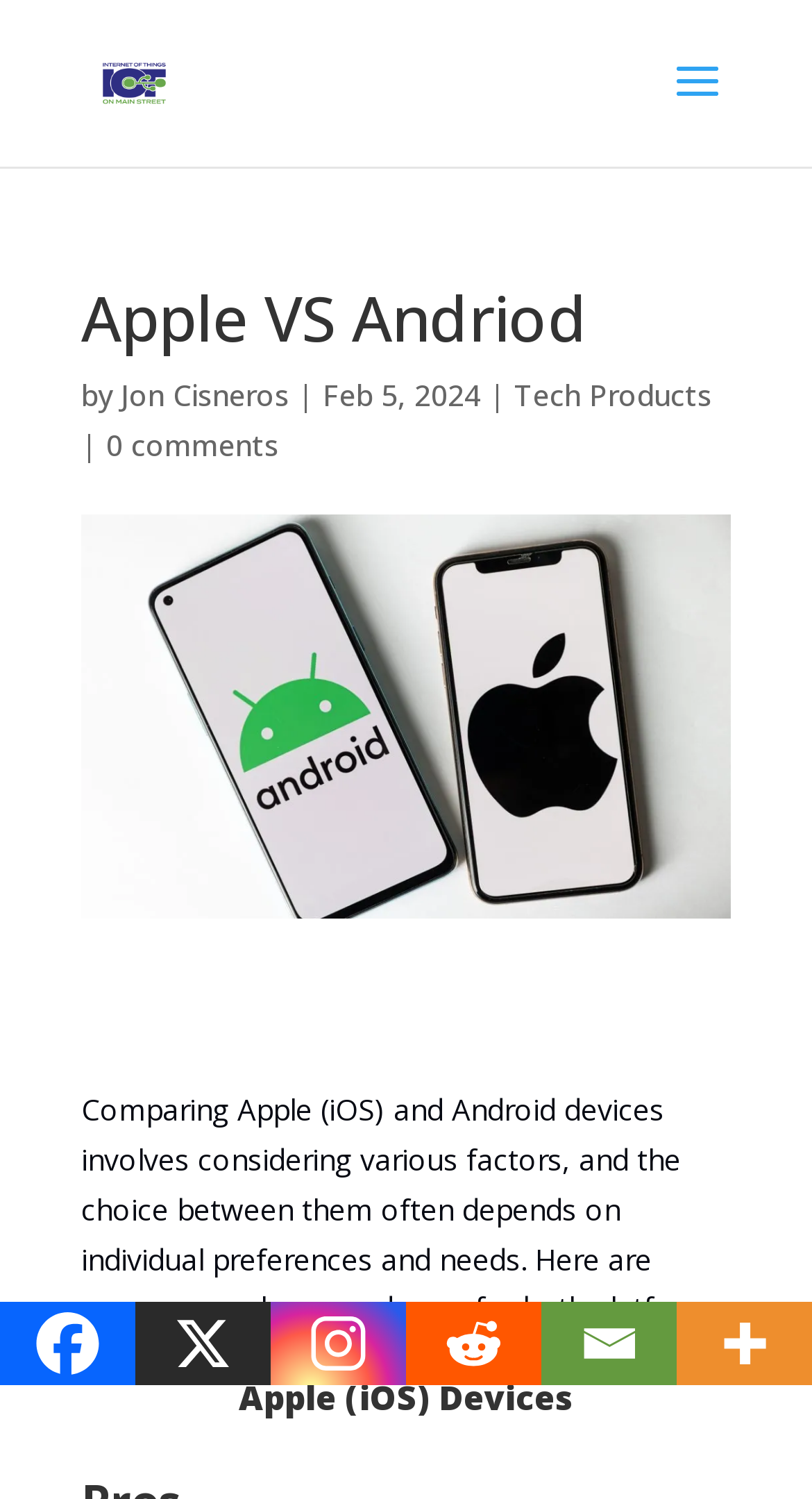What are the two platforms being compared in the article?
Based on the visual information, provide a detailed and comprehensive answer.

The main heading of the article says 'Apple VS Andriod', indicating that the two platforms being compared are Apple and Android.